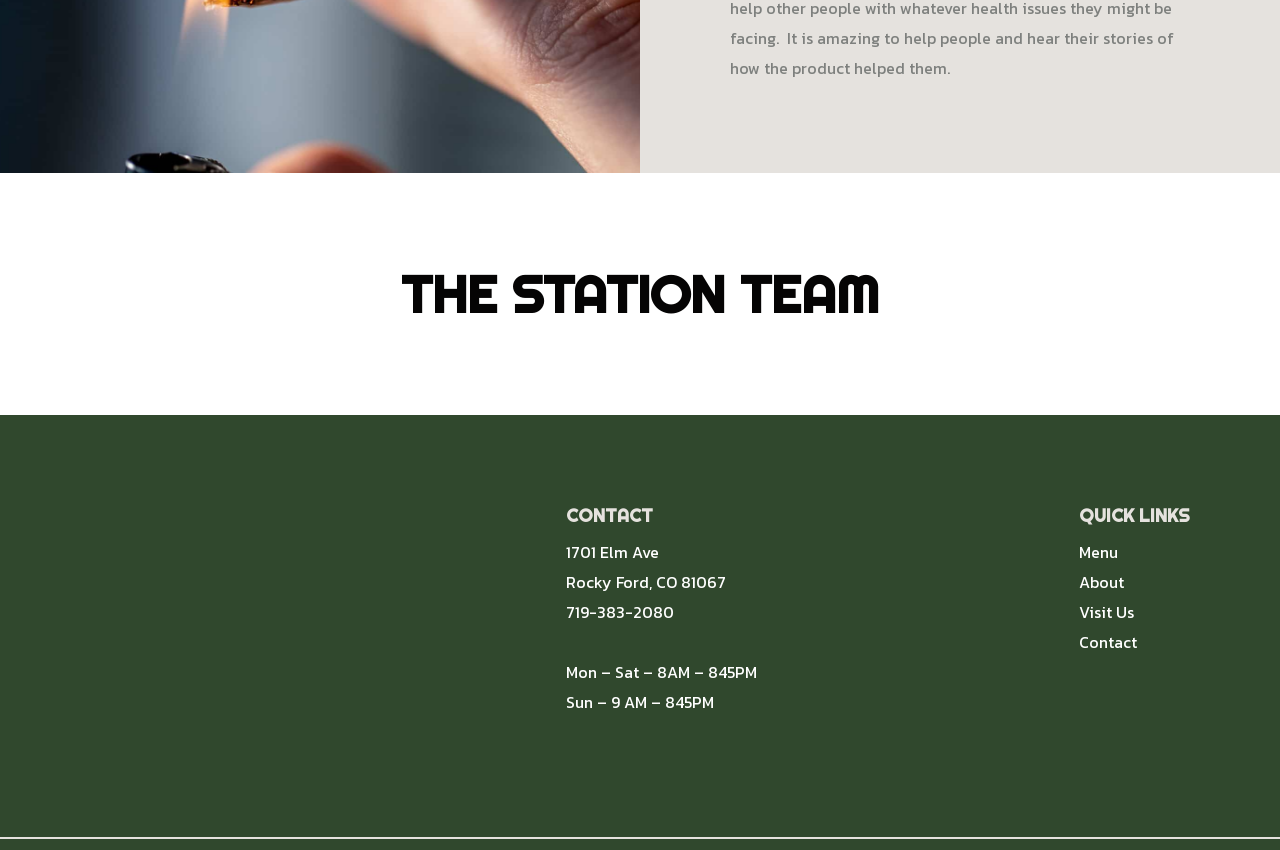What is the address of the station?
From the image, provide a succinct answer in one word or a short phrase.

1701 Elm Ave